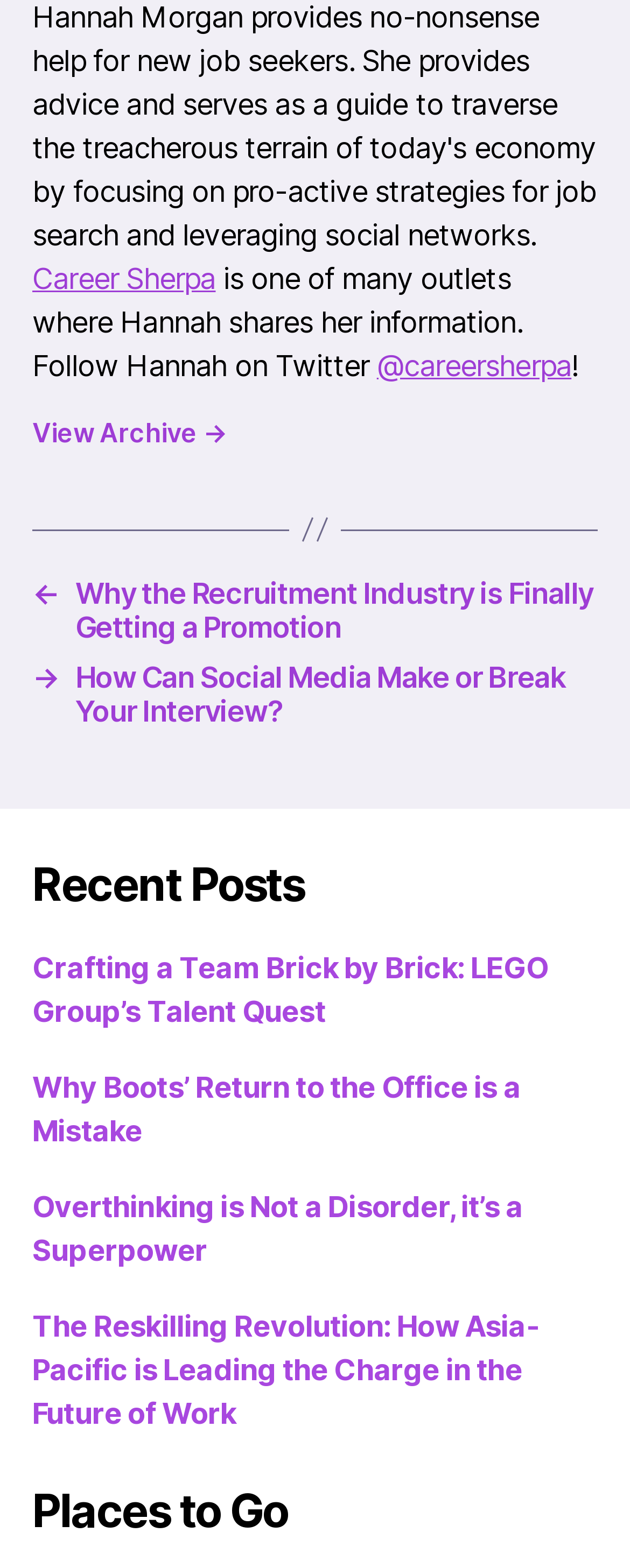From the element description: "Share on LinkedIn", extract the bounding box coordinates of the UI element. The coordinates should be expressed as four float numbers between 0 and 1, in the order [left, top, right, bottom].

[0.051, 0.399, 0.231, 0.445]